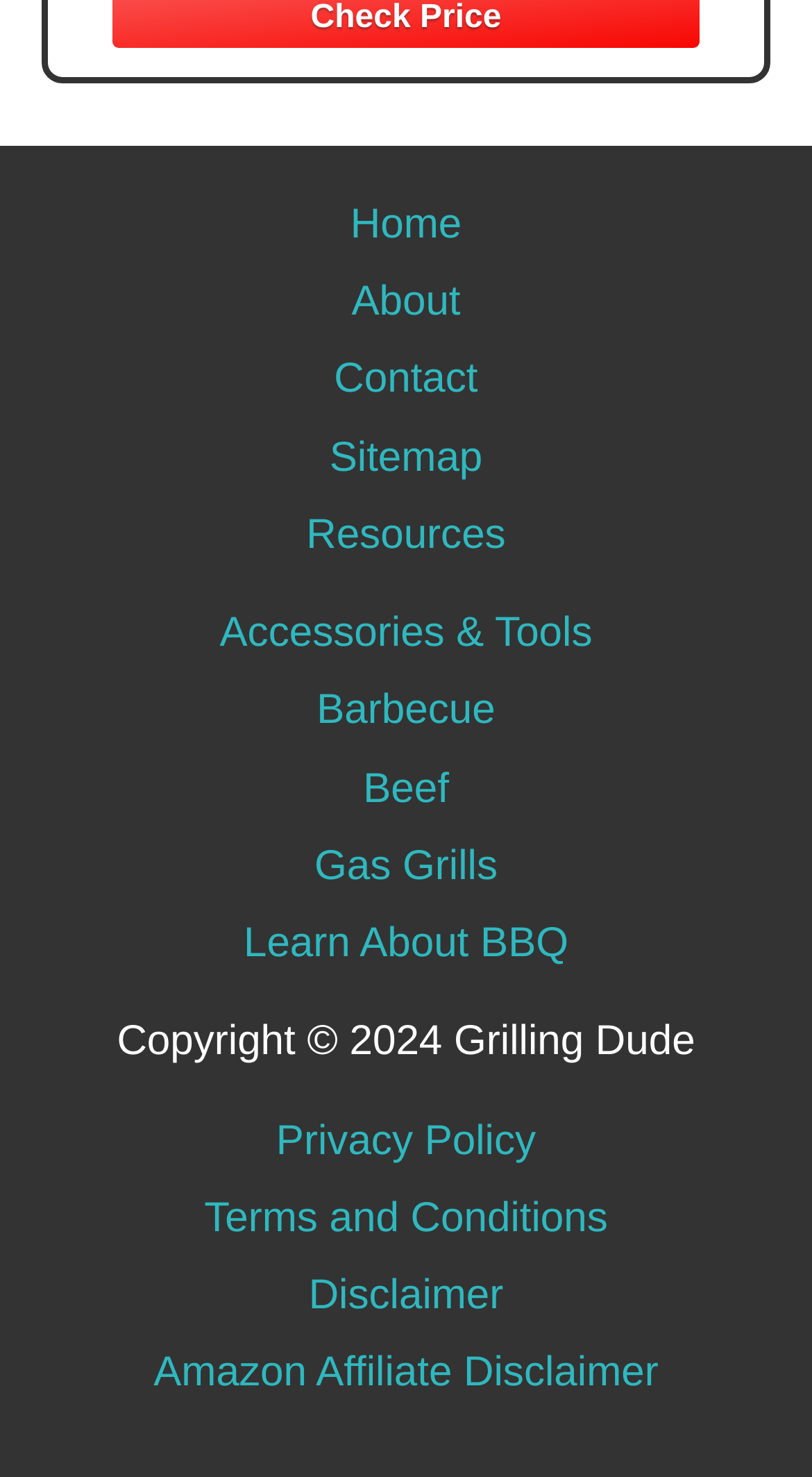Find the bounding box of the element with the following description: "Barbecue". The coordinates must be four float numbers between 0 and 1, formatted as [left, top, right, bottom].

[0.39, 0.466, 0.61, 0.497]